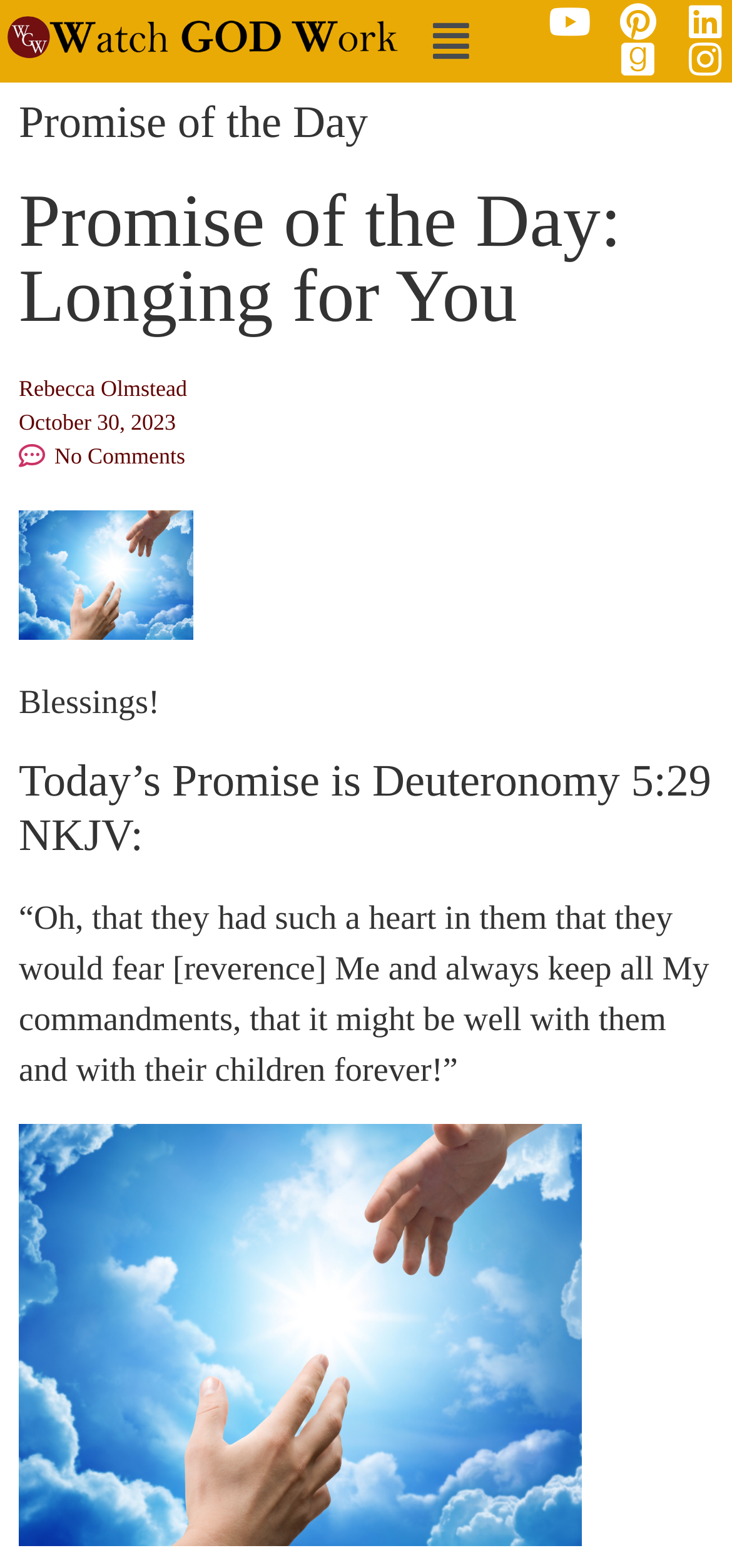Pinpoint the bounding box coordinates of the element you need to click to execute the following instruction: "Check the sale". The bounding box should be represented by four float numbers between 0 and 1, in the format [left, top, right, bottom].

None